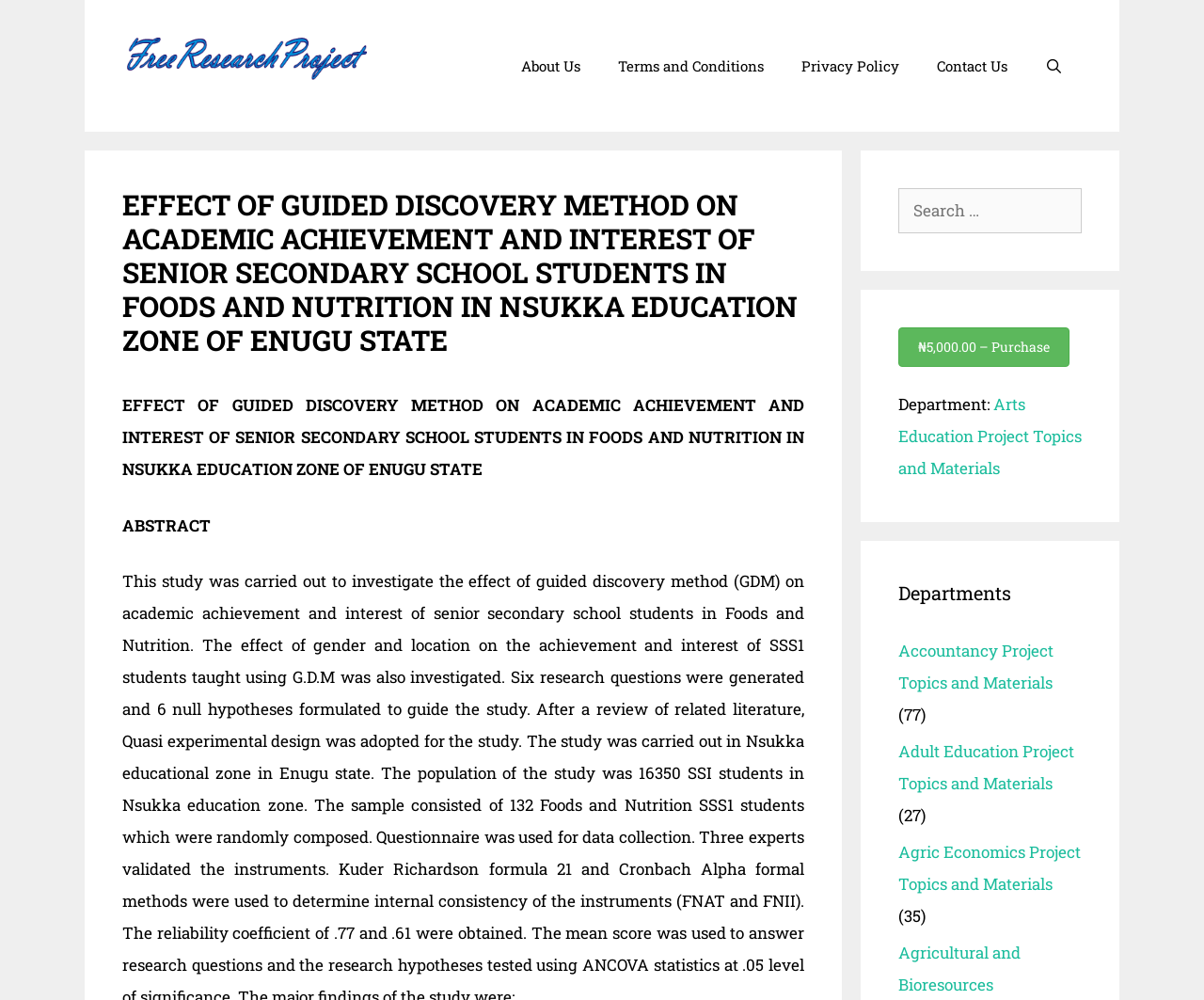Show the bounding box coordinates of the region that should be clicked to follow the instruction: "View Accountancy Project Topics and Materials."

[0.746, 0.64, 0.875, 0.693]